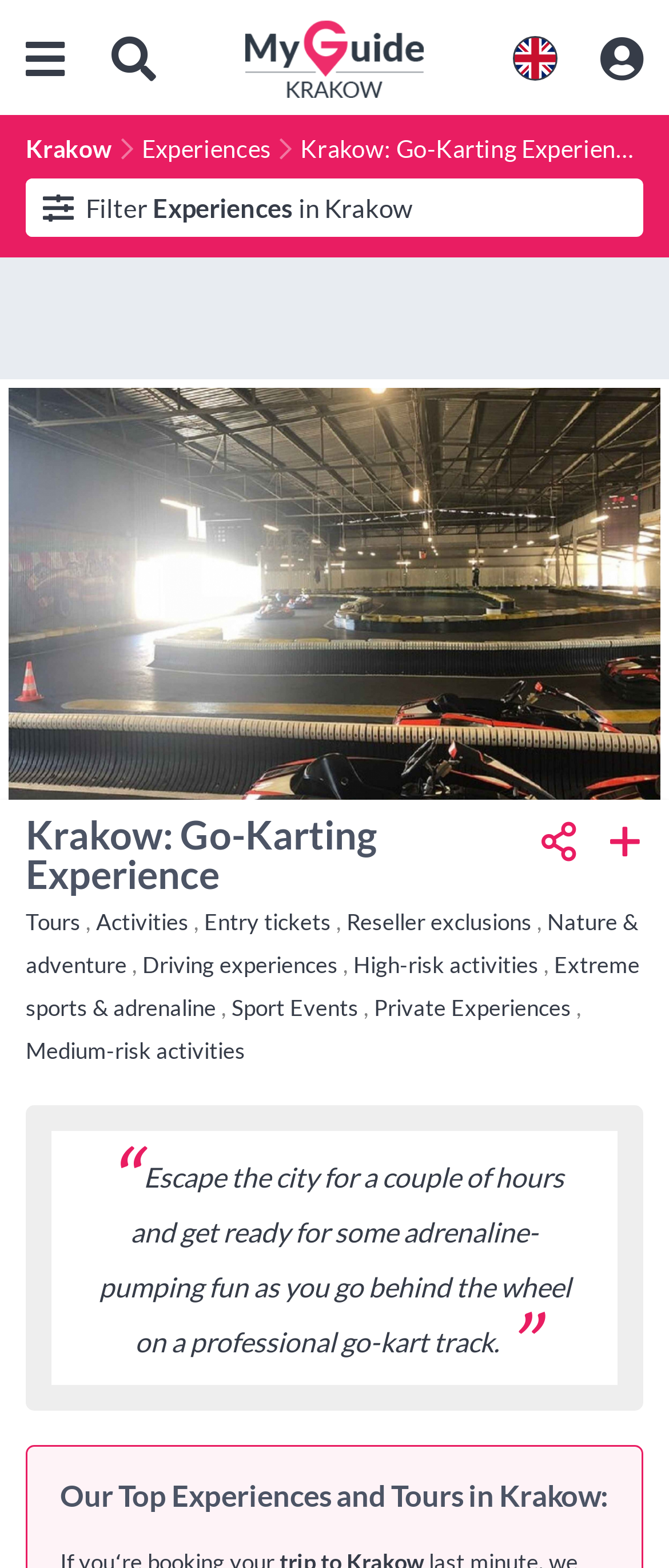What type of experience is offered?
Based on the image, give a concise answer in the form of a single word or short phrase.

Go-Karting